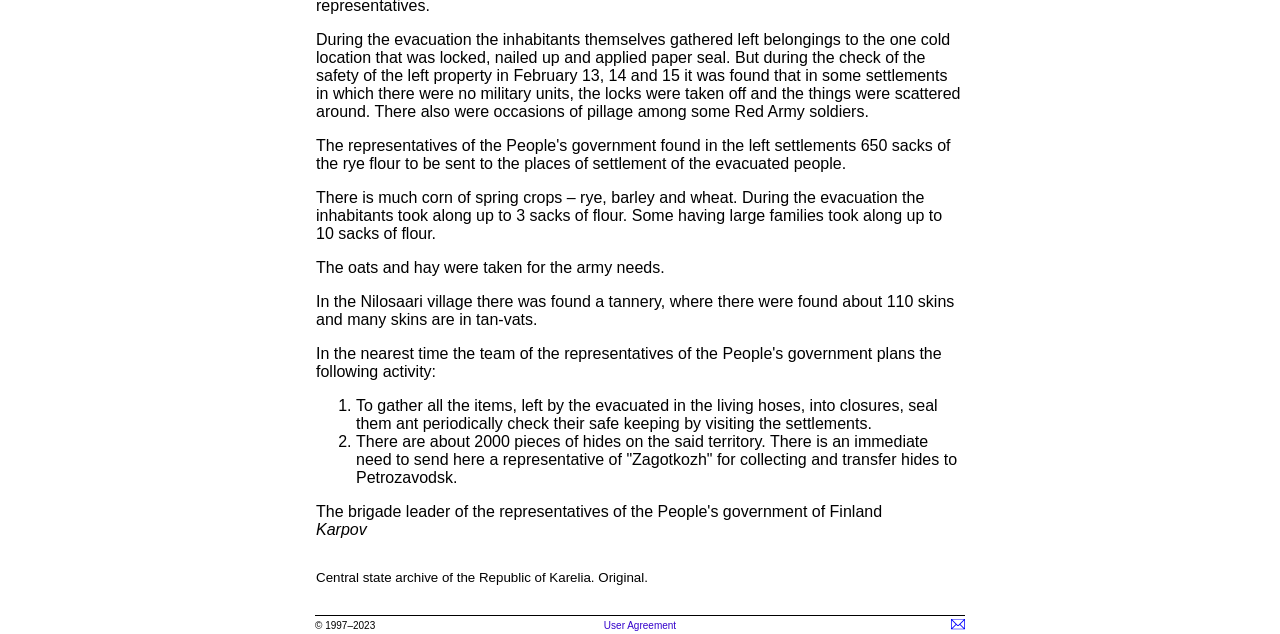Respond with a single word or phrase for the following question: 
What is the purpose of sending a representative of 'Zagotkozh'?

Collecting and transferring hides